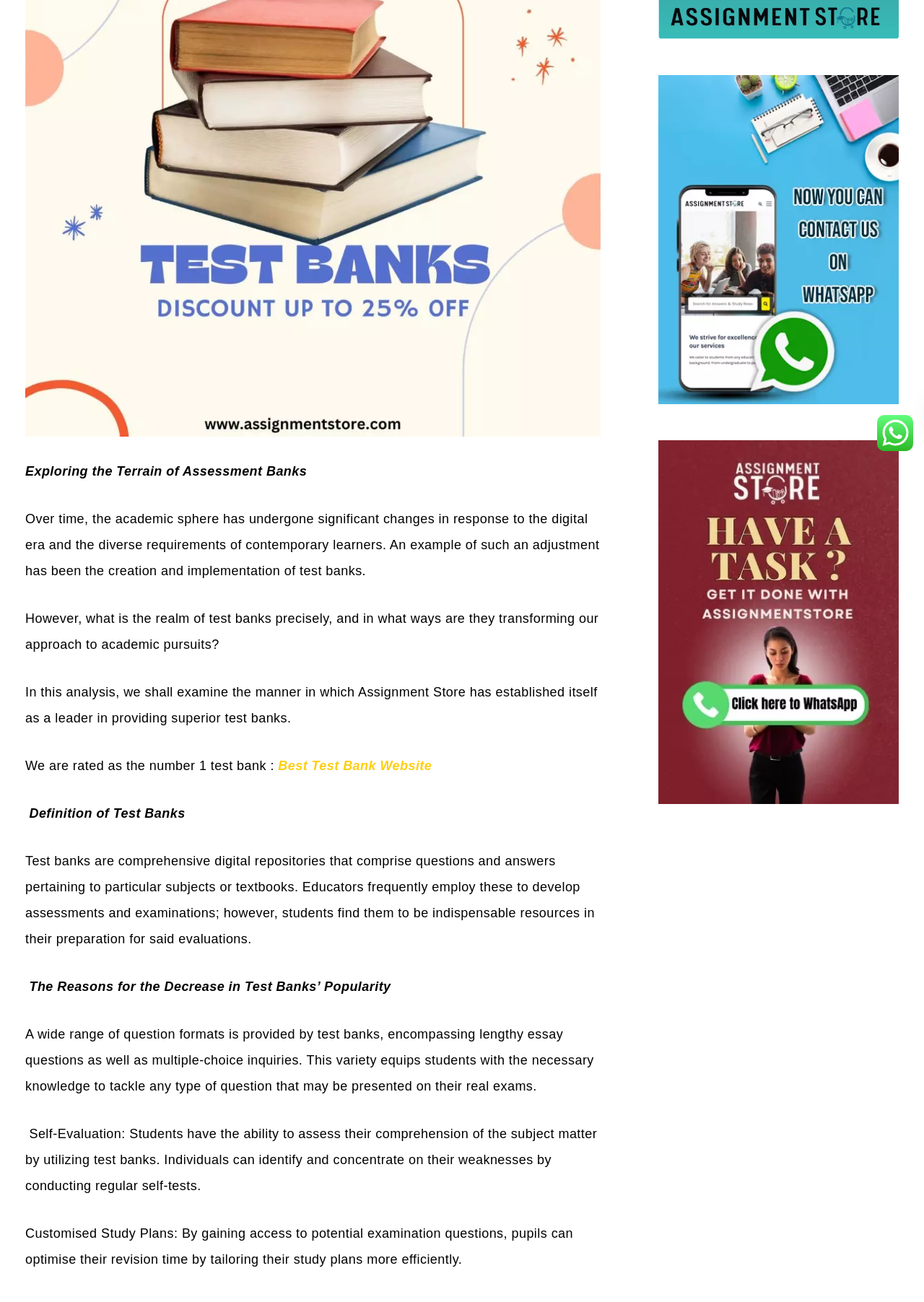Provide the bounding box coordinates of the HTML element this sentence describes: "name="s" placeholder="Search …"".

[0.512, 0.21, 0.73, 0.238]